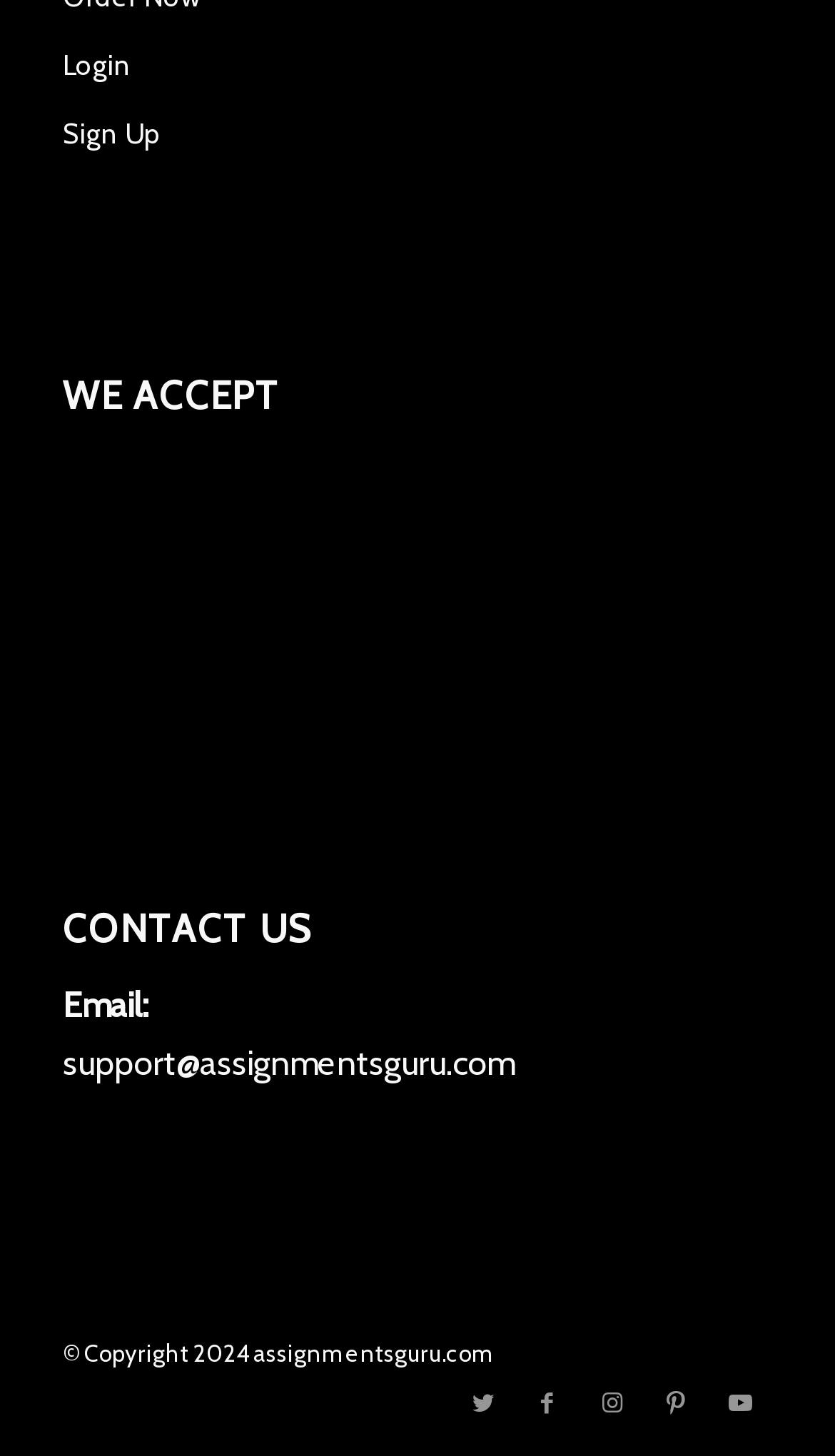Using the element description provided, determine the bounding box coordinates in the format (top-left x, top-left y, bottom-right x, bottom-right y). Ensure that all values are floating point numbers between 0 and 1. Element description: Facebook

None